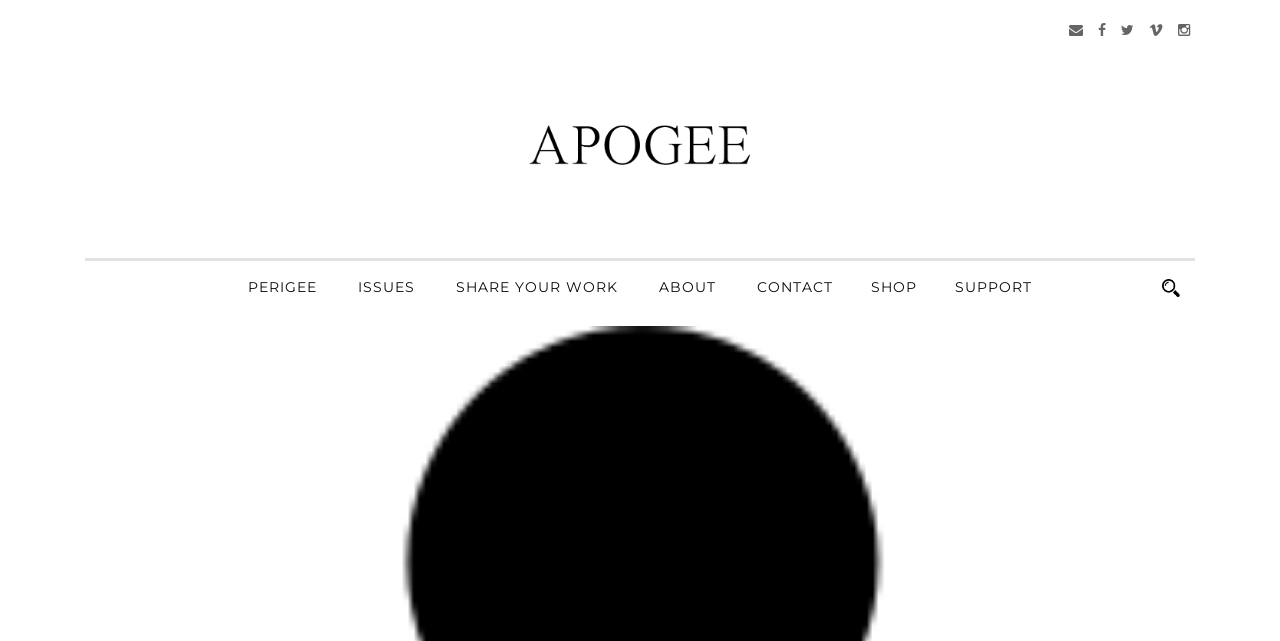Can you extract the headline from the webpage for me?

FICTION: There Are No Free Lunches, by Kavita Das